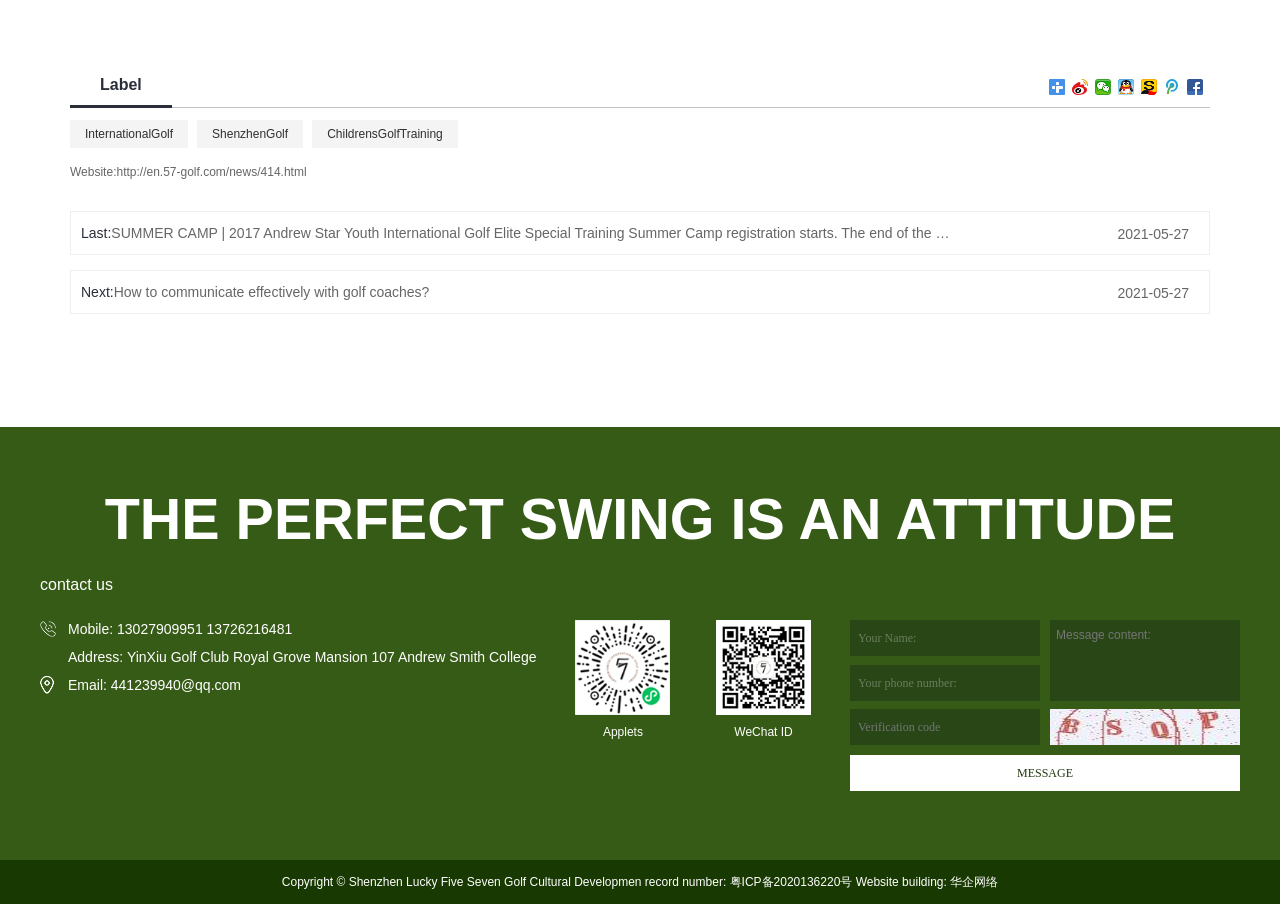Based on the image, provide a detailed and complete answer to the question: 
What is the website about?

Based on the links and text on the webpage, it appears to be a website about golf, with news, training, and contact information related to golf.